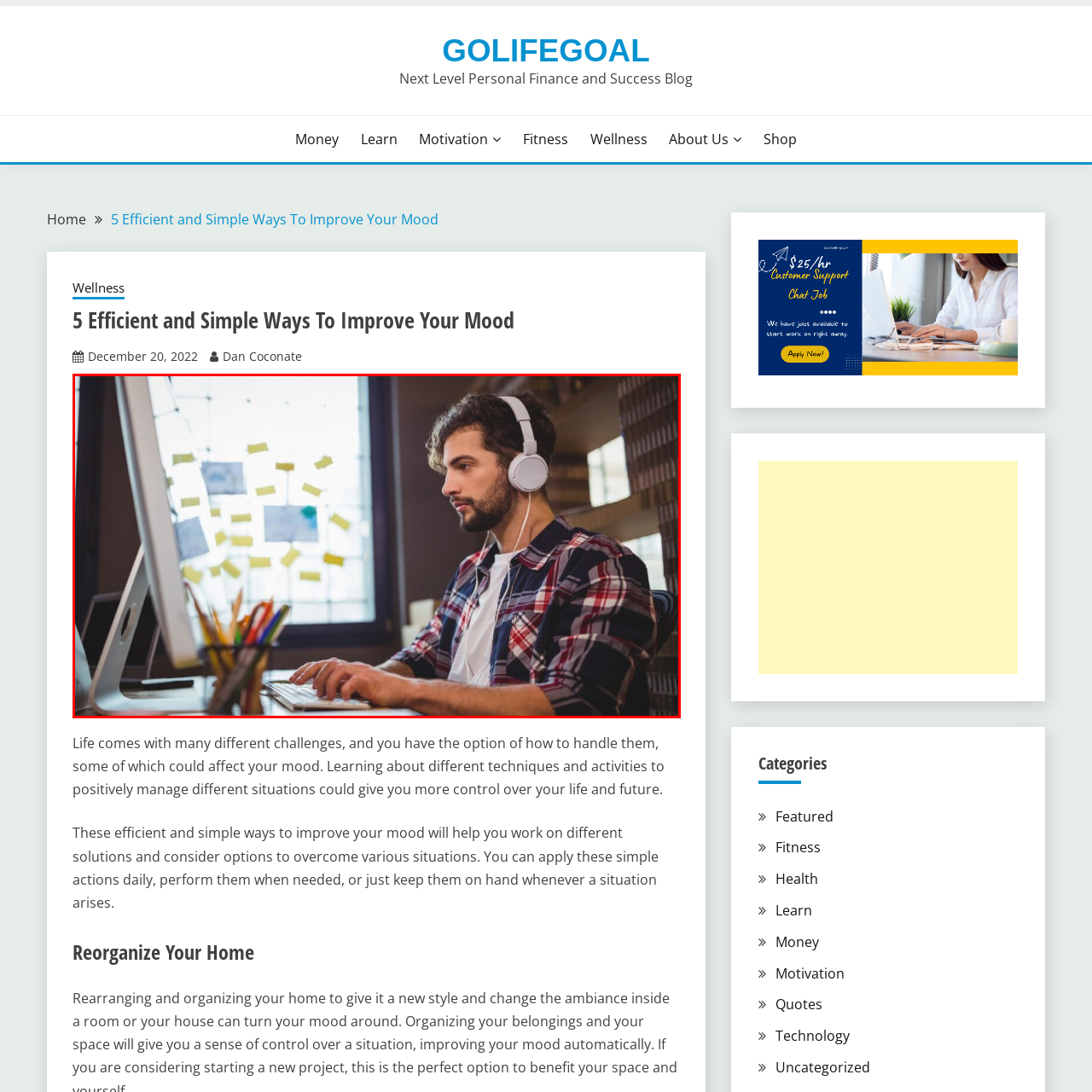What is on the window behind the young man?
Carefully examine the image within the red bounding box and provide a comprehensive answer based on what you observe.

The caption describes the setup behind the young man, mentioning that colorful sticky notes are arranged on the window, which suggests that he is in the middle of a brainstorming or planning session.